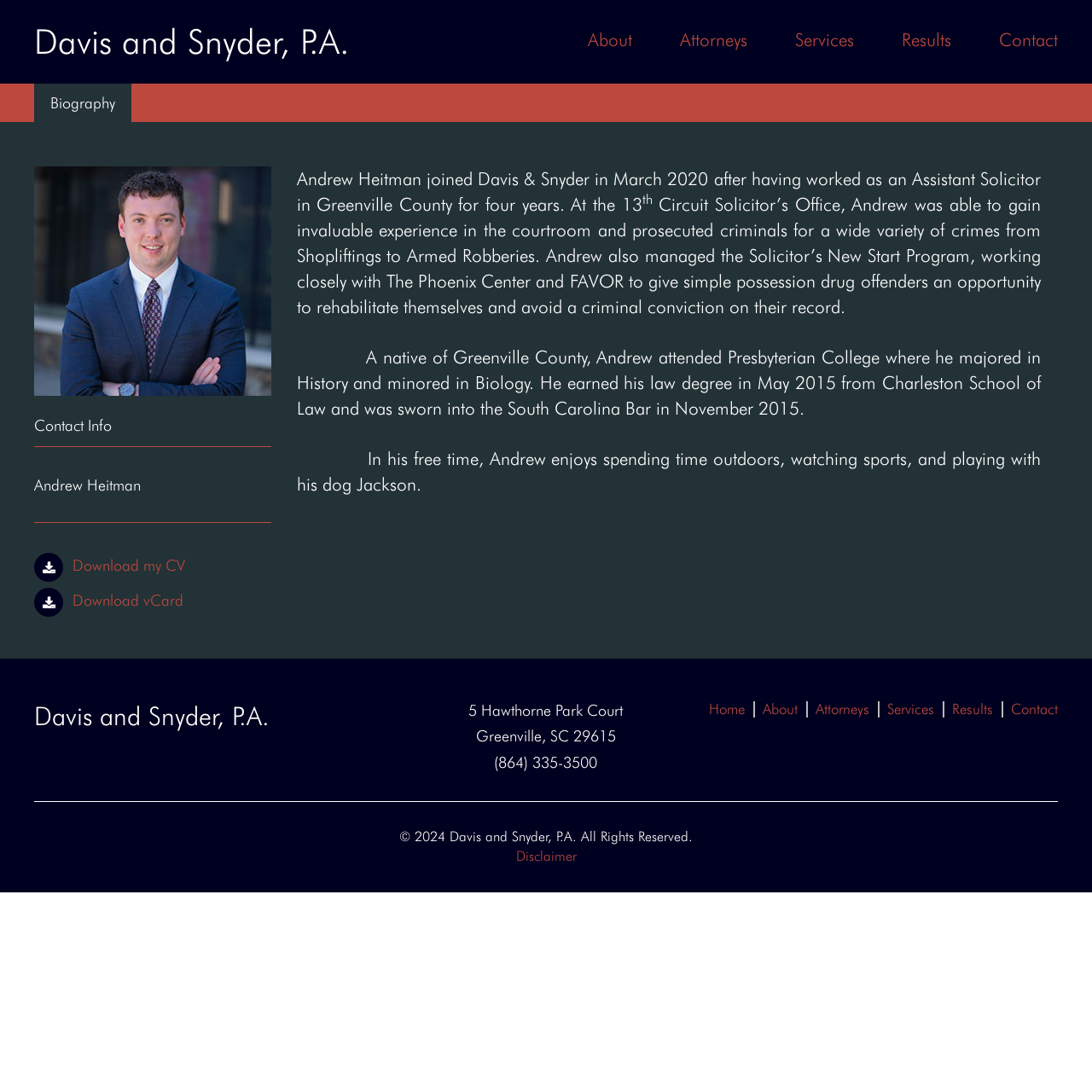Determine the bounding box coordinates of the target area to click to execute the following instruction: "go to About page."

[0.538, 0.0, 0.579, 0.077]